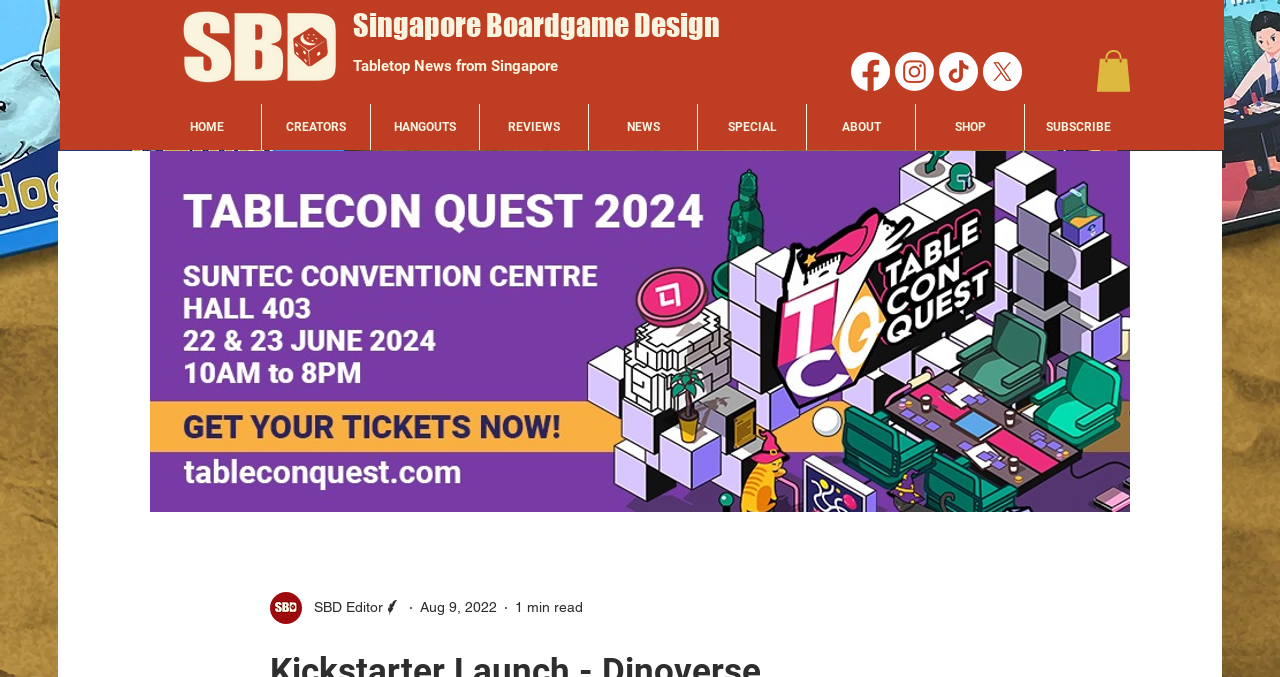Locate the bounding box coordinates of the area that needs to be clicked to fulfill the following instruction: "Go to home page". The coordinates should be in the format of four float numbers between 0 and 1, namely [left, top, right, bottom].

None